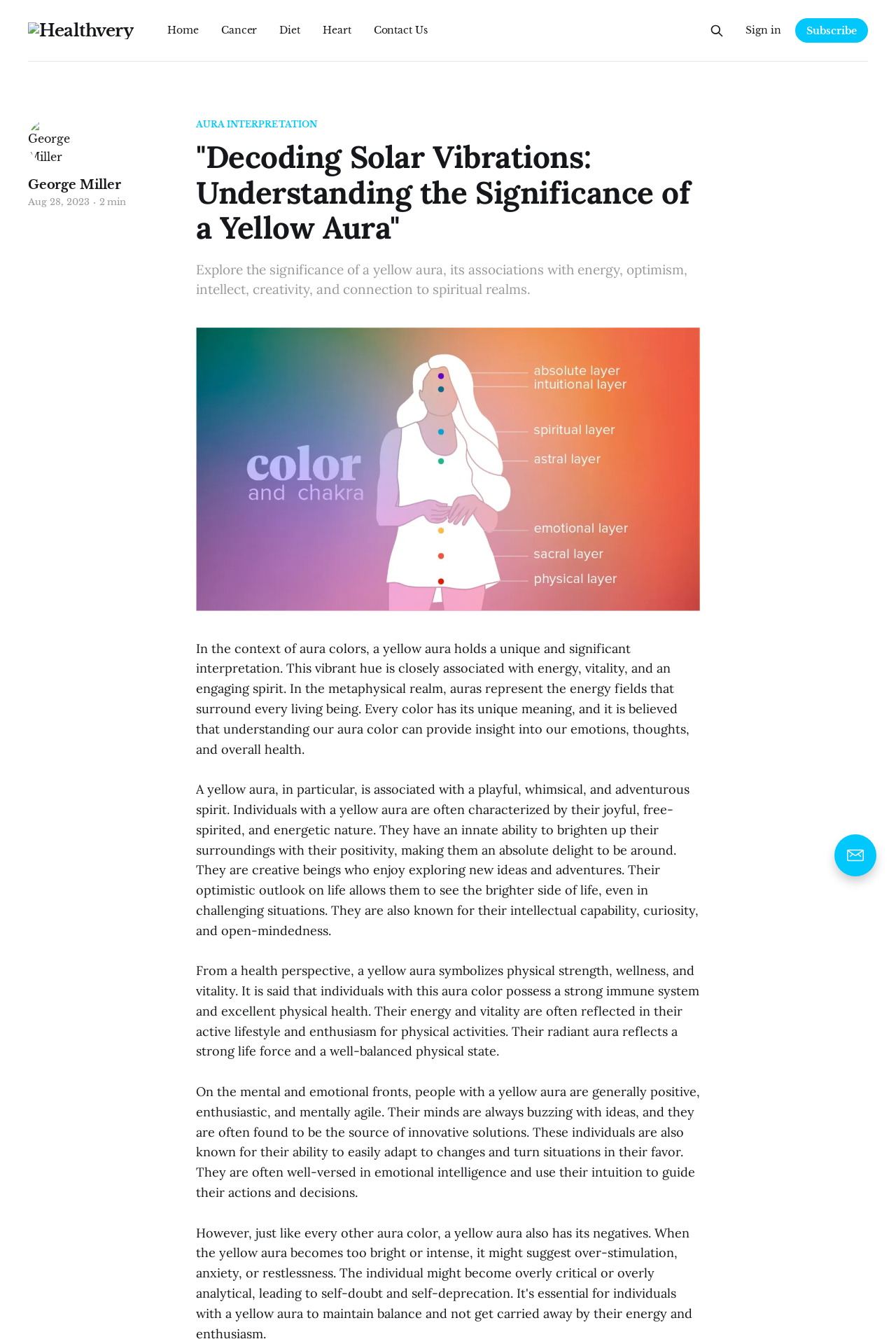Using floating point numbers between 0 and 1, provide the bounding box coordinates in the format (top-left x, top-left y, bottom-right x, bottom-right y). Locate the UI element described here: alt="George Miller"

[0.03, 0.088, 0.083, 0.123]